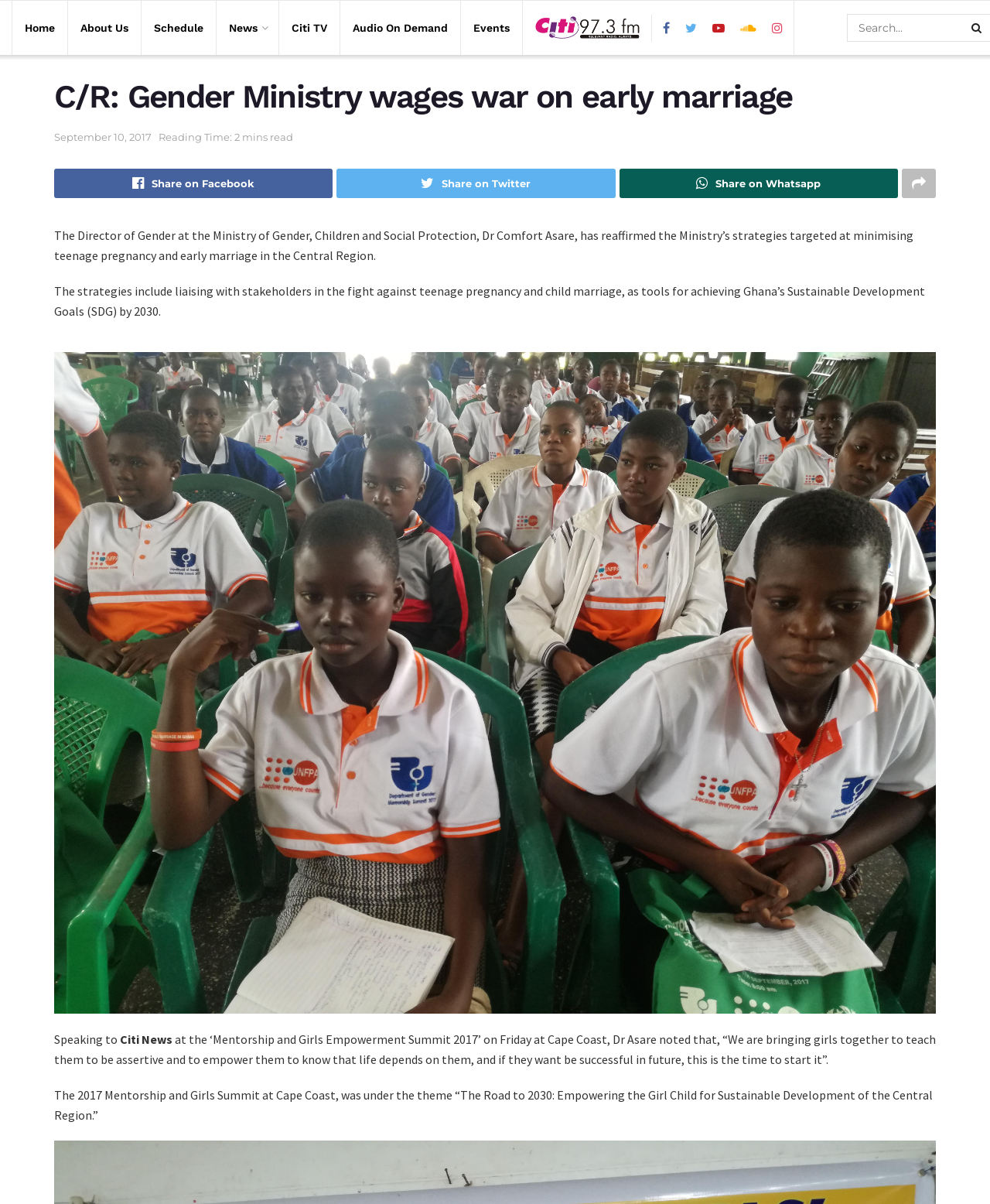Answer with a single word or phrase: 
What is the theme of the 2017 Mentorship and Girls Summit?

The Road to 2030: Empowering the Girl Child for Sustainable Development of the Central Region